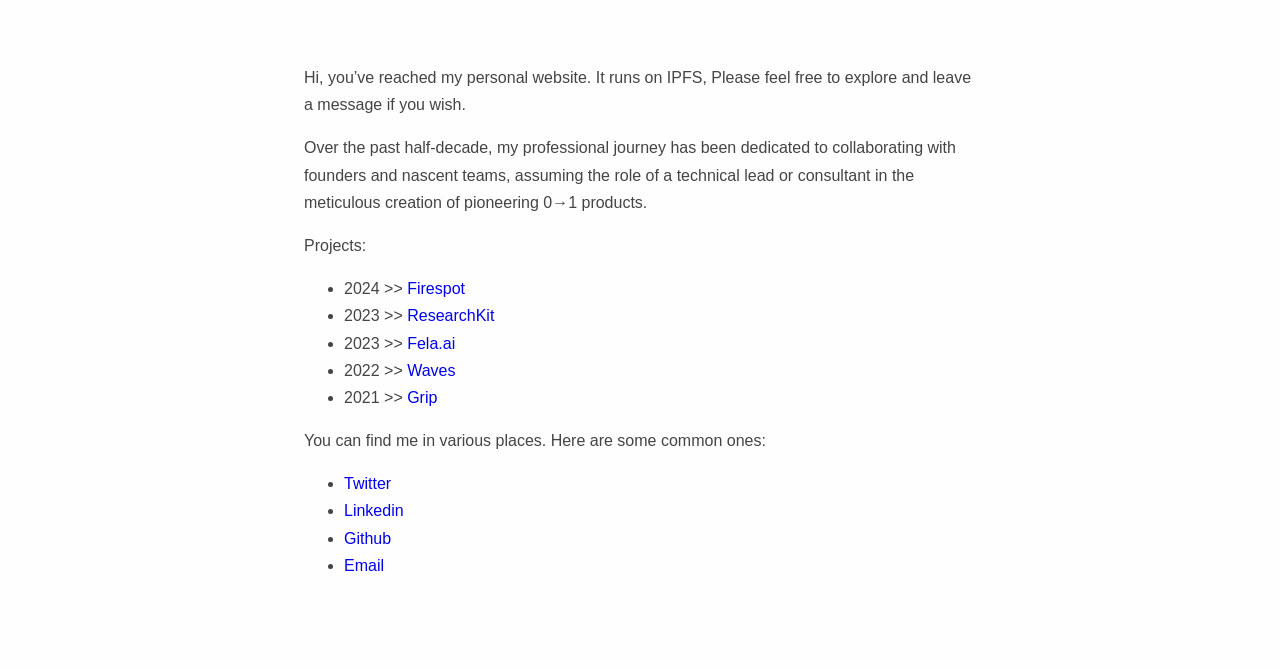Locate the UI element that matches the description Fela.ai in the webpage screenshot. Return the bounding box coordinates in the format (top-left x, top-left y, bottom-right x, bottom-right y), with values ranging from 0 to 1.

[0.318, 0.499, 0.356, 0.525]